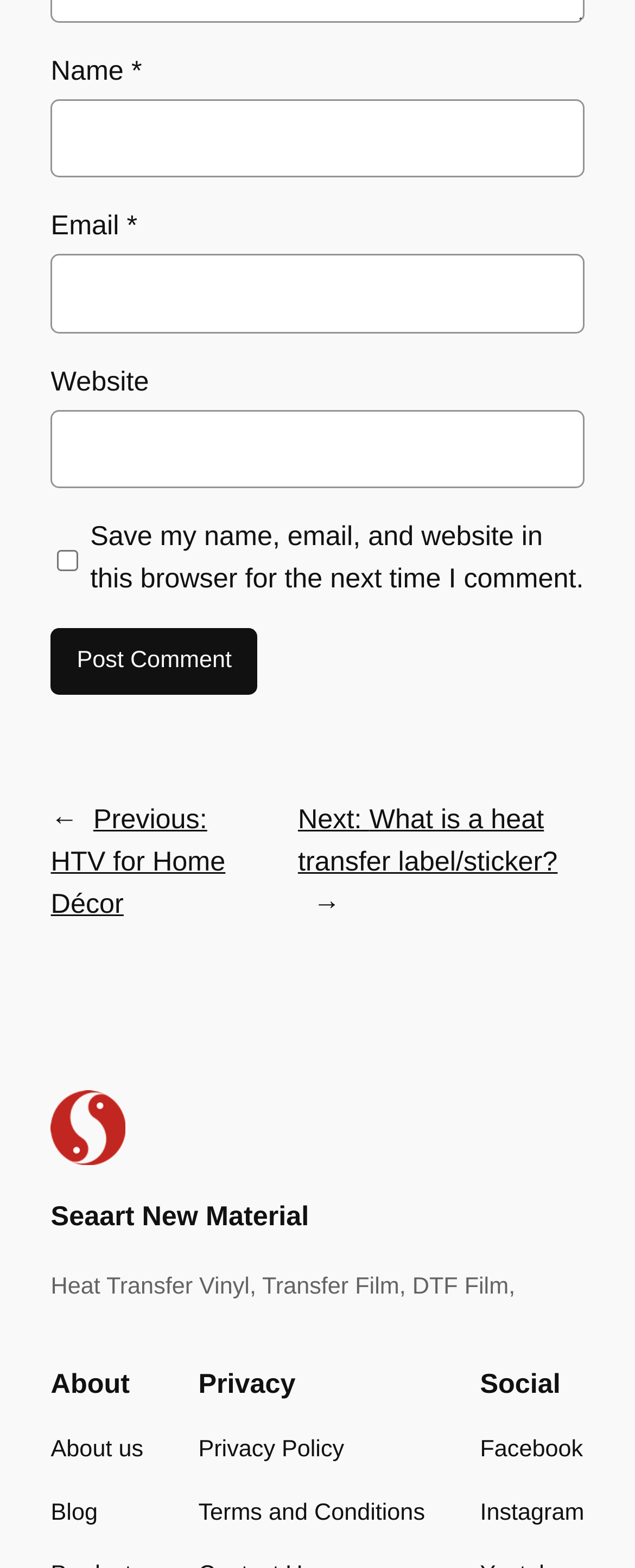Please identify the bounding box coordinates of the element that needs to be clicked to execute the following command: "Enter your name". Provide the bounding box using four float numbers between 0 and 1, formatted as [left, top, right, bottom].

[0.08, 0.063, 0.92, 0.113]